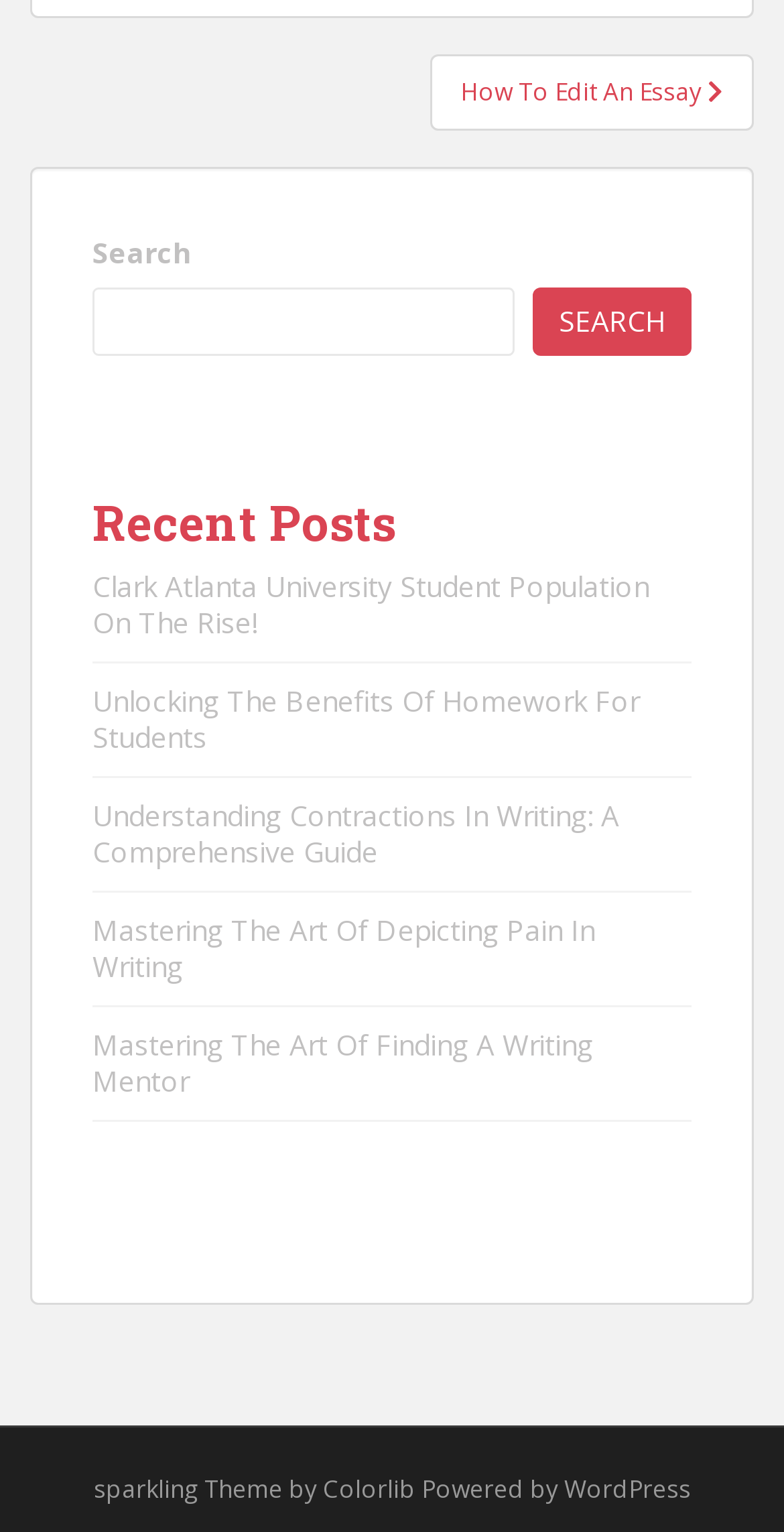What is the platform used to power the website?
Please ensure your answer to the question is detailed and covers all necessary aspects.

The footer of the webpage contains a text 'Sparkling Theme by Colorlib Powered by WordPress', which suggests that the platform used to power the website is WordPress.